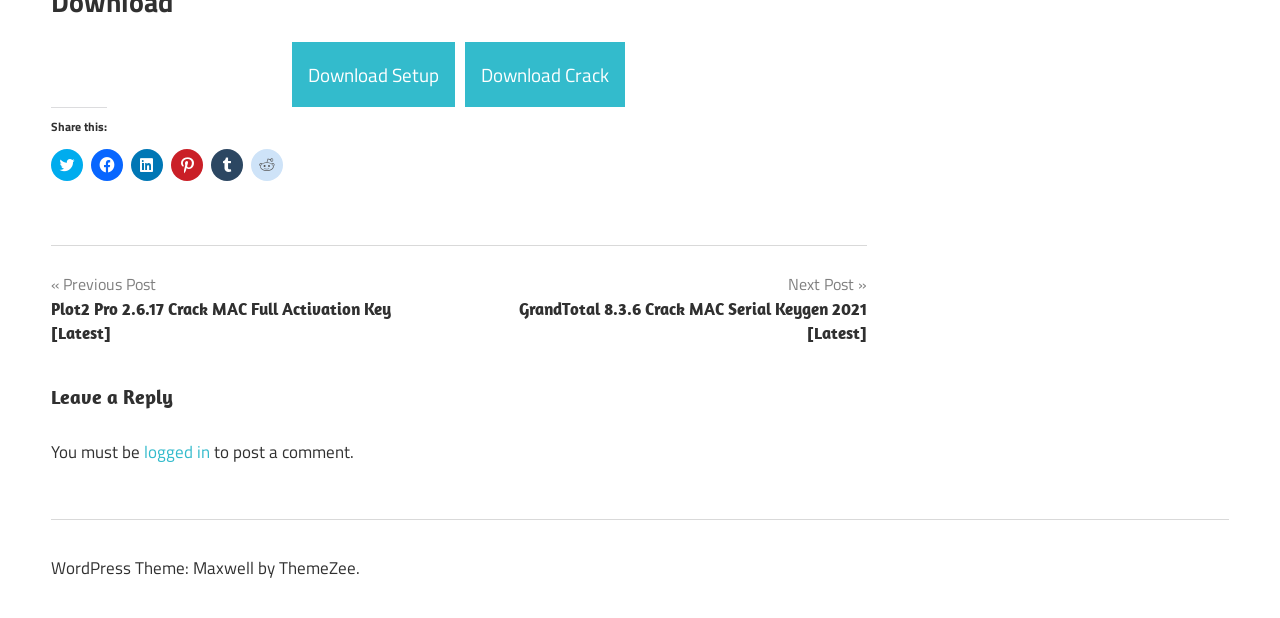Locate the bounding box coordinates of the element I should click to achieve the following instruction: "Share on Facebook".

None